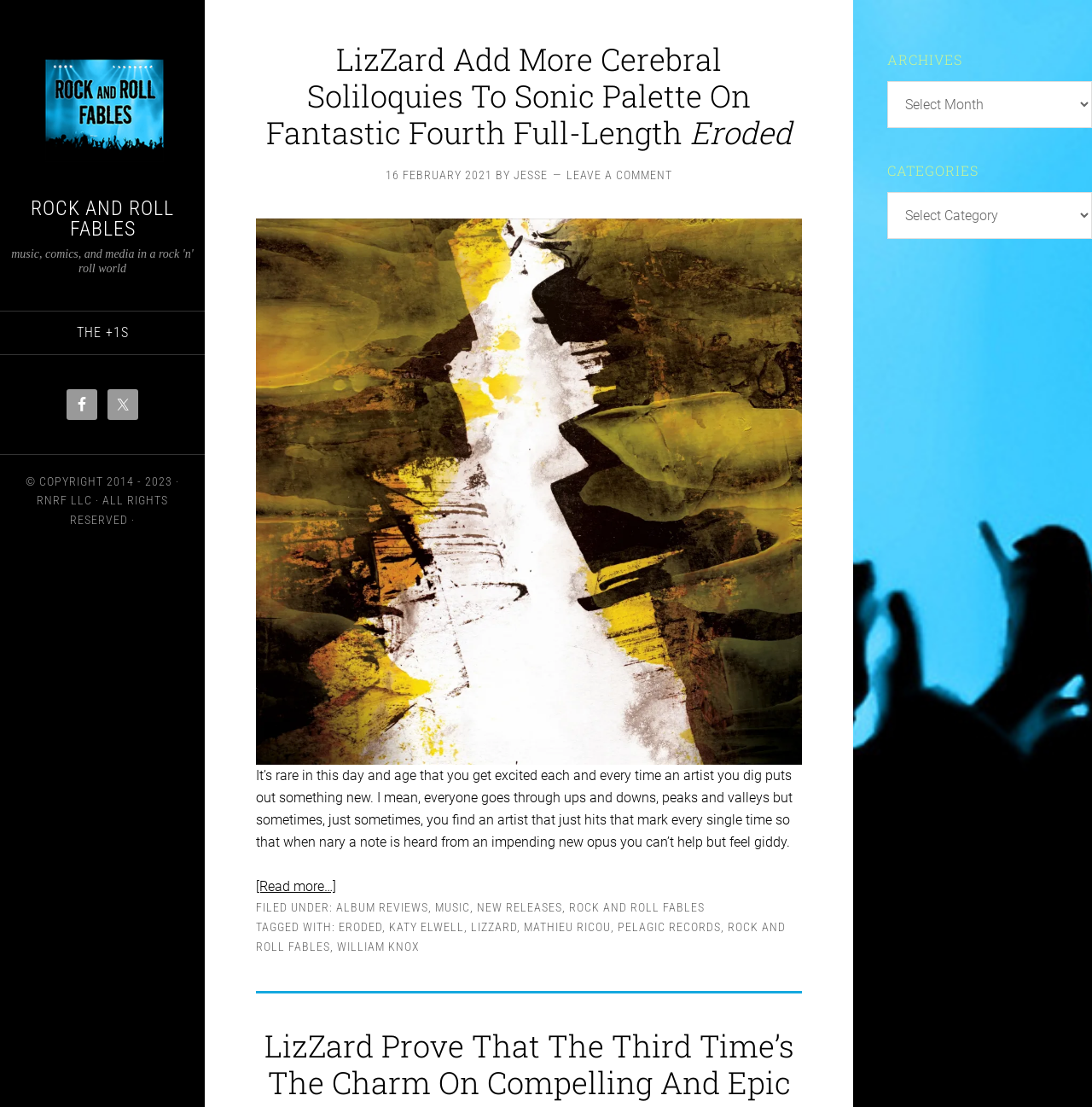Identify the bounding box coordinates of the element to click to follow this instruction: 'Visit THE +1S'. Ensure the coordinates are four float values between 0 and 1, provided as [left, top, right, bottom].

[0.0, 0.281, 0.188, 0.32]